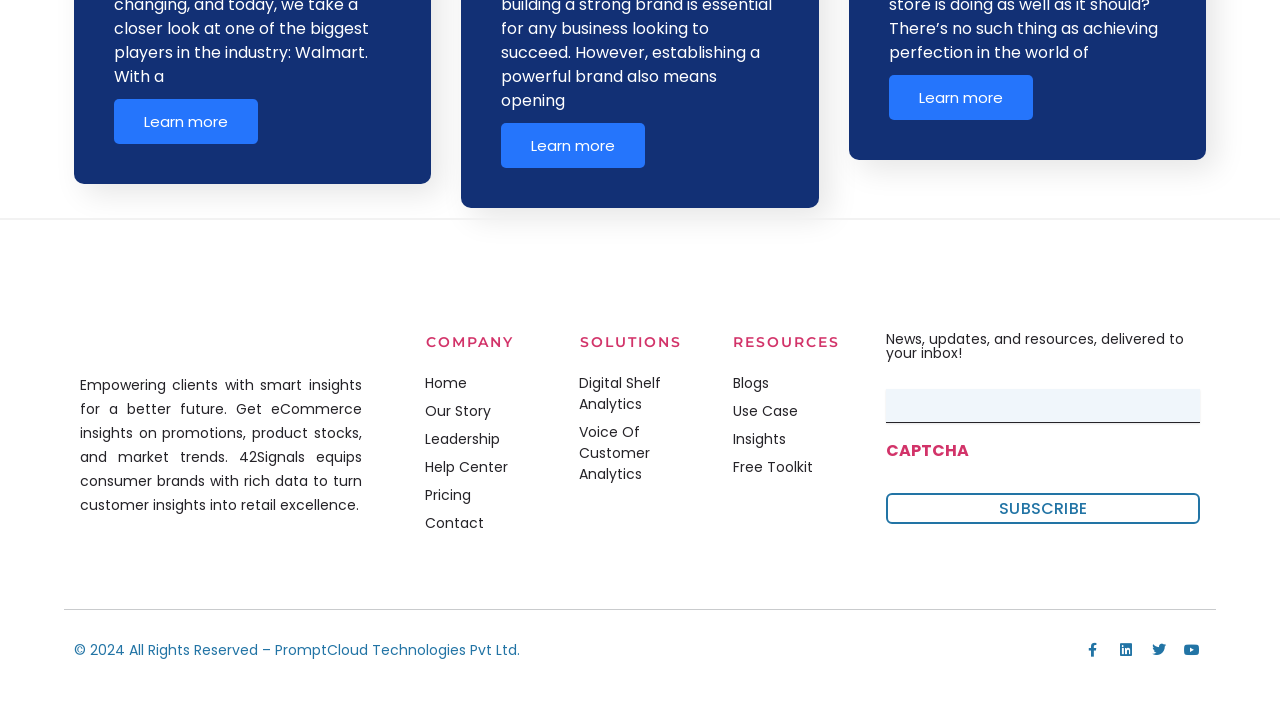Provide a one-word or brief phrase answer to the question:
What is the purpose of the textbox?

Email input